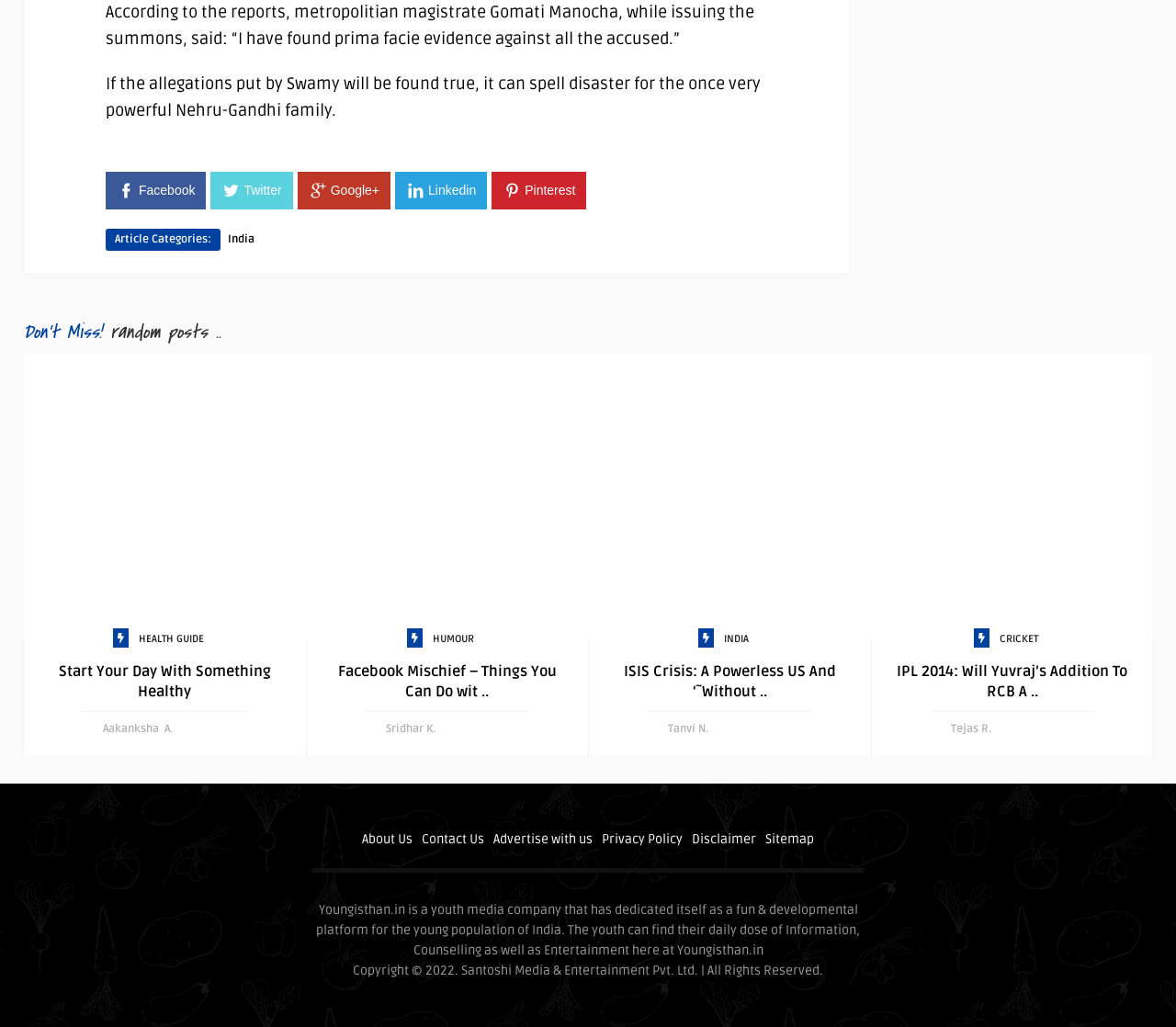Using details from the image, please answer the following question comprehensively:
Who is the author of the article 'Start Your Day With Something Healthy'?

I found the answer by looking at the static text next to the link for the article 'Start Your Day With Something Healthy', which indicates that the author is Aakanksha A.